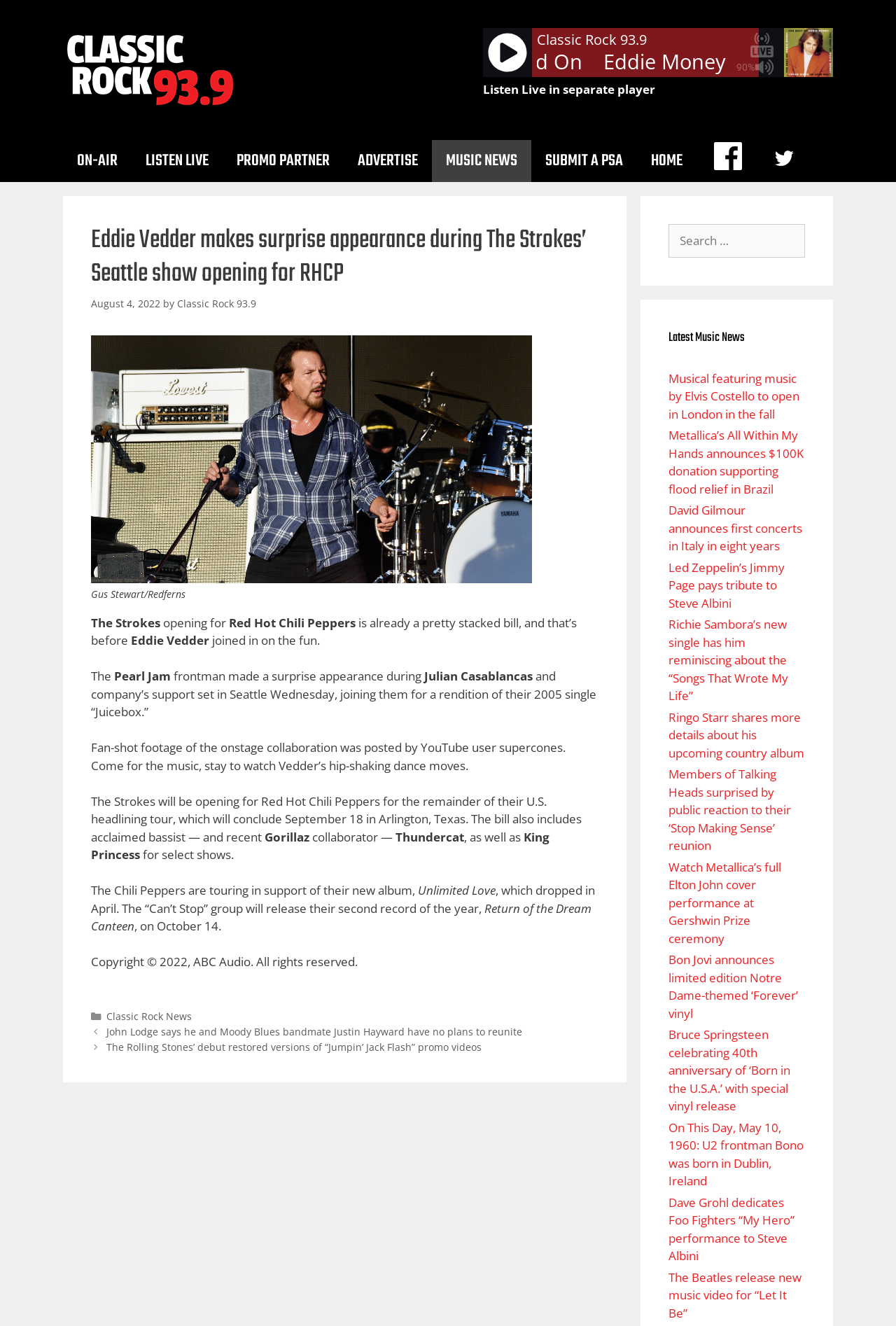Determine the bounding box coordinates for the area that should be clicked to carry out the following instruction: "Check the music news about Eddie Vedder".

[0.102, 0.169, 0.668, 0.22]